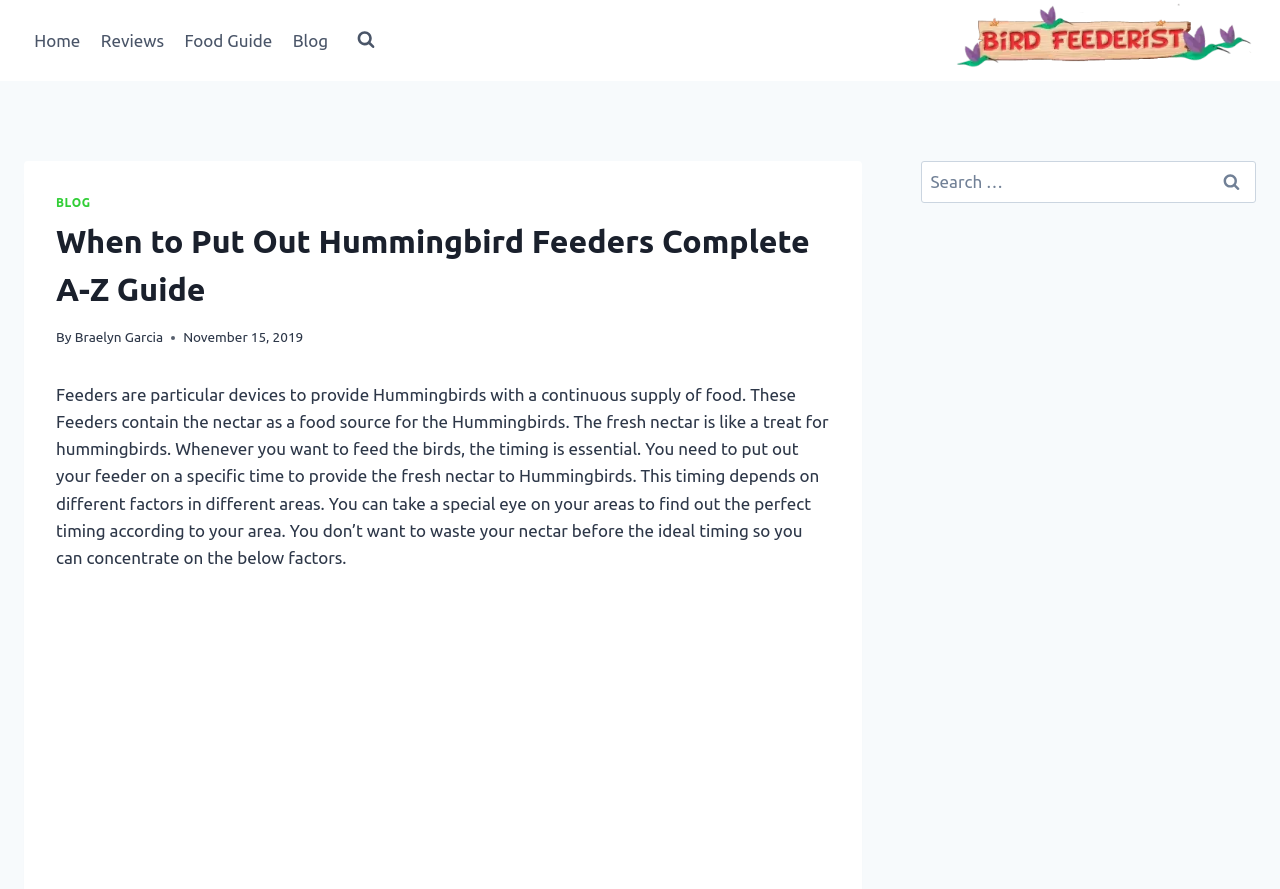Look at the image and write a detailed answer to the question: 
What is the purpose of hummingbird feeders?

According to the webpage, hummingbird feeders are devices that provide a continuous supply of food, specifically fresh nectar, to hummingbirds. The text explains that the timing of putting out the feeder is essential to provide the fresh nectar to the birds.